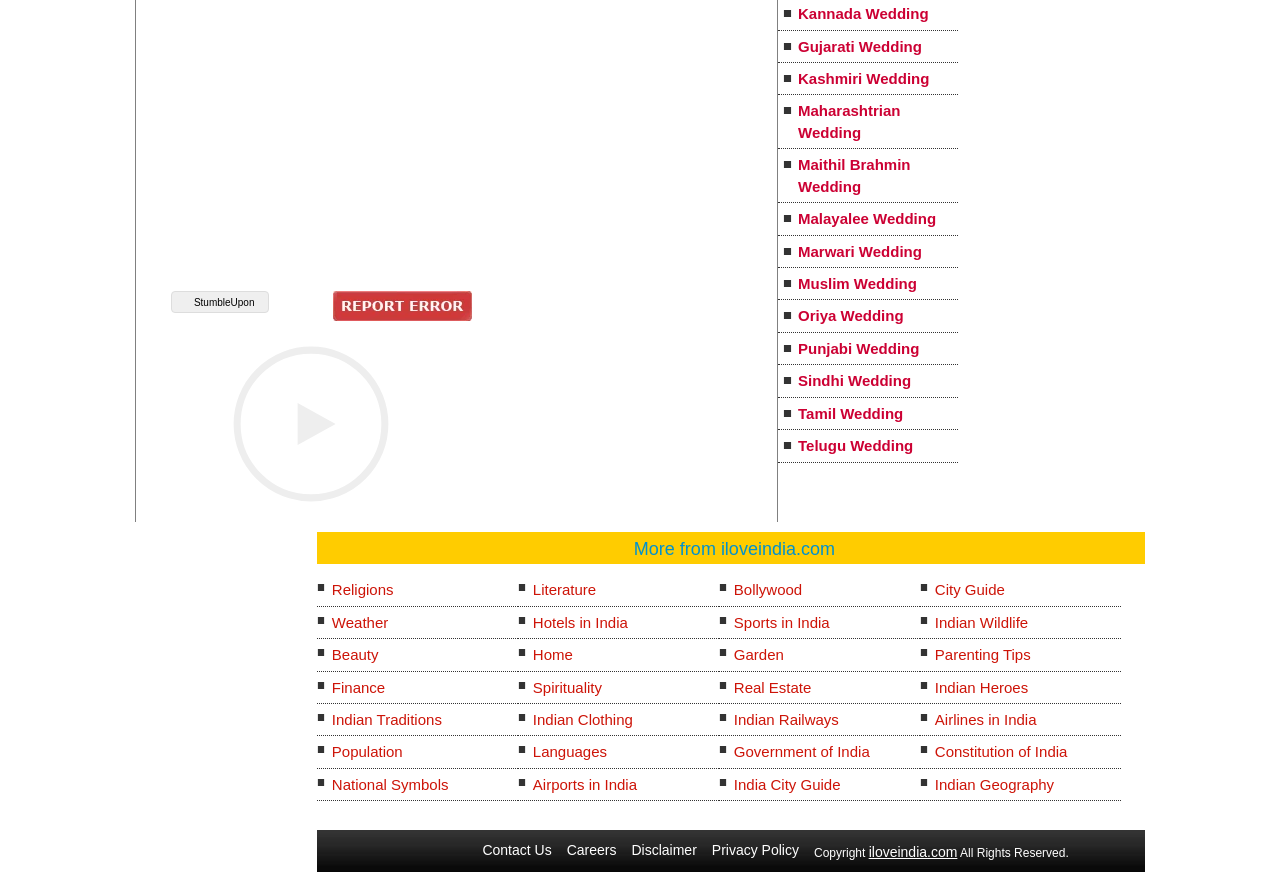What are the different types of weddings listed?
Please respond to the question thoroughly and include all relevant details.

The webpage lists various types of Indian weddings, including Gujarati, Kashmiri, Maharashtrian, Maithil Brahmin, Malayalee, Marwari, Muslim, Oriya, Punjabi, Sindhi, Tamil, and Telugu weddings.